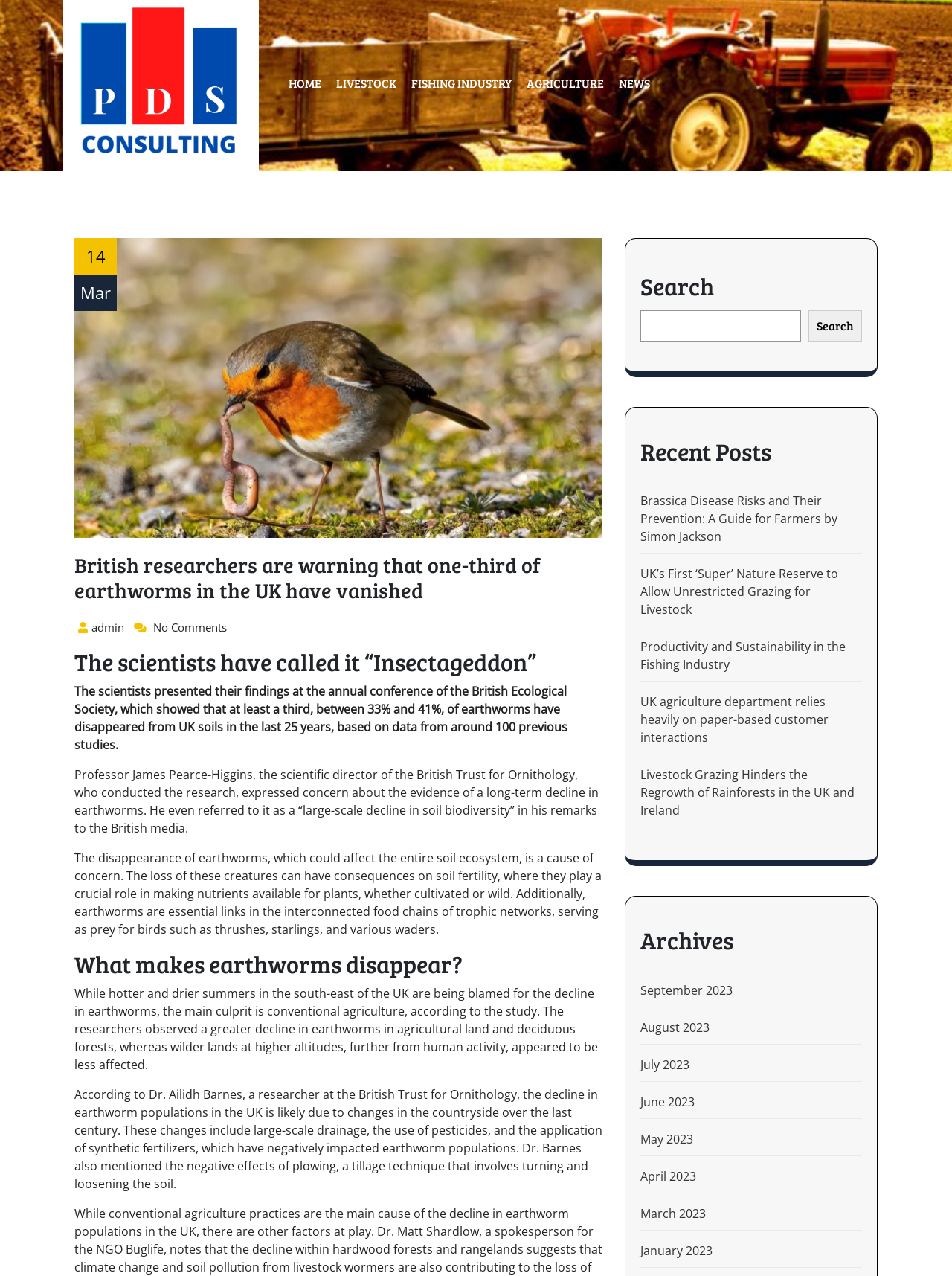Identify the bounding box coordinates for the element that needs to be clicked to fulfill this instruction: "Browse archives from September 2023". Provide the coordinates in the format of four float numbers between 0 and 1: [left, top, right, bottom].

[0.673, 0.763, 0.905, 0.789]